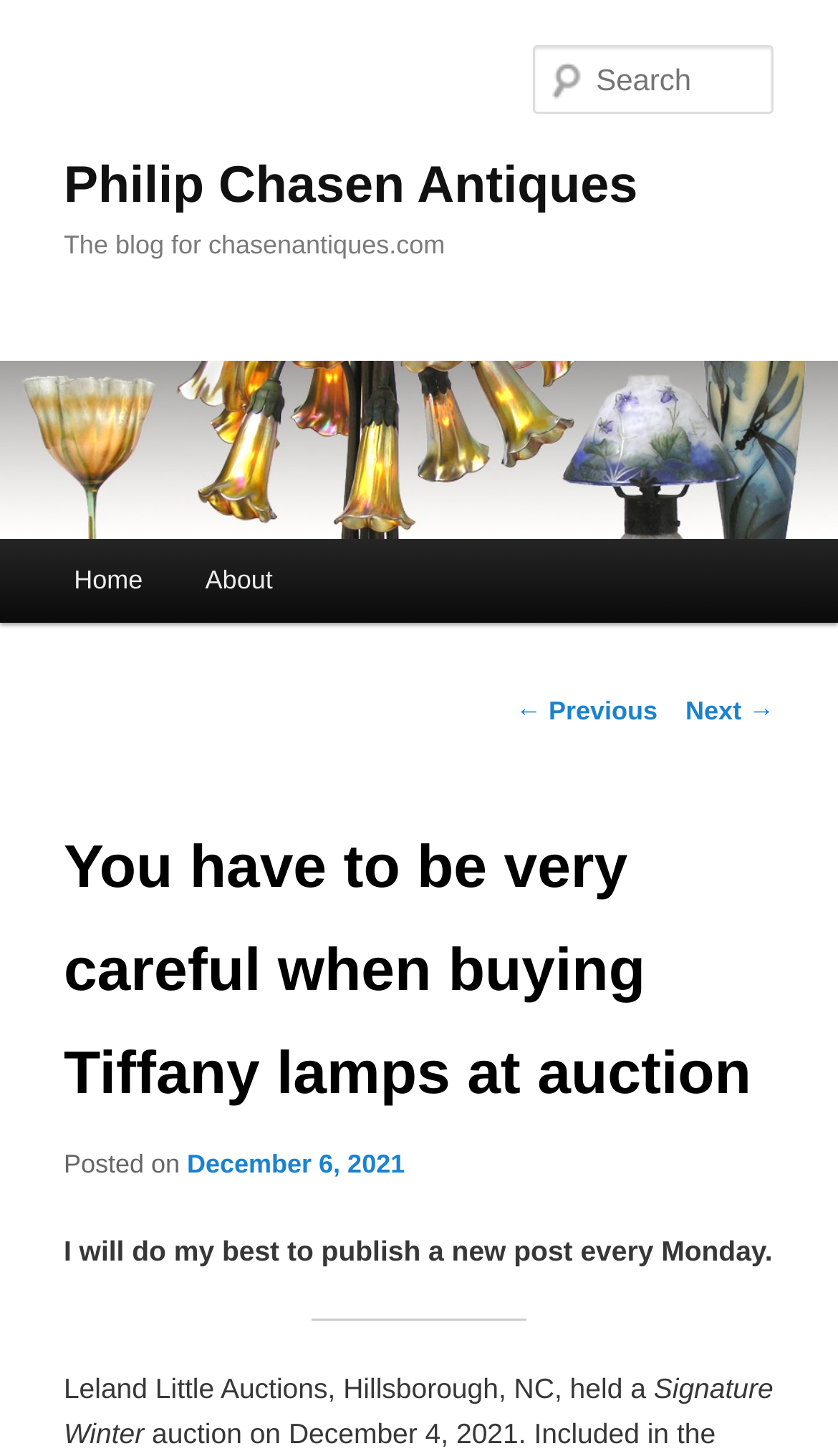Summarize the webpage with a detailed and informative caption.

The webpage is about Philip Chasen Antiques, with a focus on a blog post titled "You have to be very careful when buying Tiffany lamps at auction". At the top, there is a link to skip to the primary content. Below that, the website's title "Philip Chasen Antiques" is displayed prominently, with a link to the same title on the right side of the page. 

Underneath, there is a heading that describes the blog as "The blog for chasenantiques.com". On the left side, there is a logo image of Philip Chasen Antiques, which is also a link. A search box is located near the top right corner of the page.

The main menu is situated below the logo, with links to "Home" and "About". On the right side of the page, there is a section for post navigation, with links to the previous and next posts.

The main content of the page is the blog post, which starts with a heading that repeats the title. The post is dated December 6, 2021, and the text begins with "I will do my best to publish a new post every Monday." The post then discusses an auction event held by Leland Little Auctions in Hillsborough, NC, specifically their Signature Winter auction.